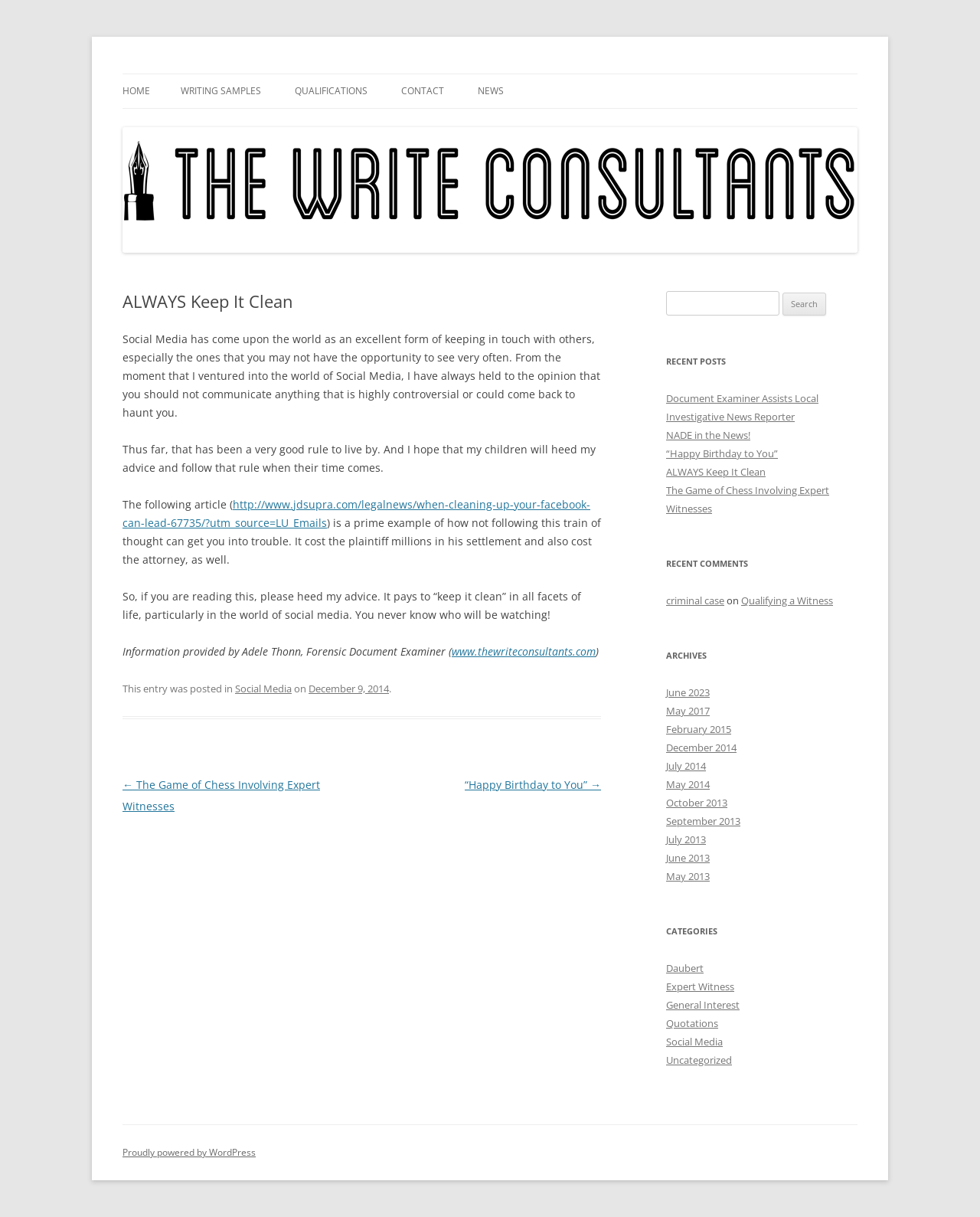Indicate the bounding box coordinates of the clickable region to achieve the following instruction: "Read the 'ALWAYS Keep It Clean' article."

[0.125, 0.272, 0.612, 0.345]